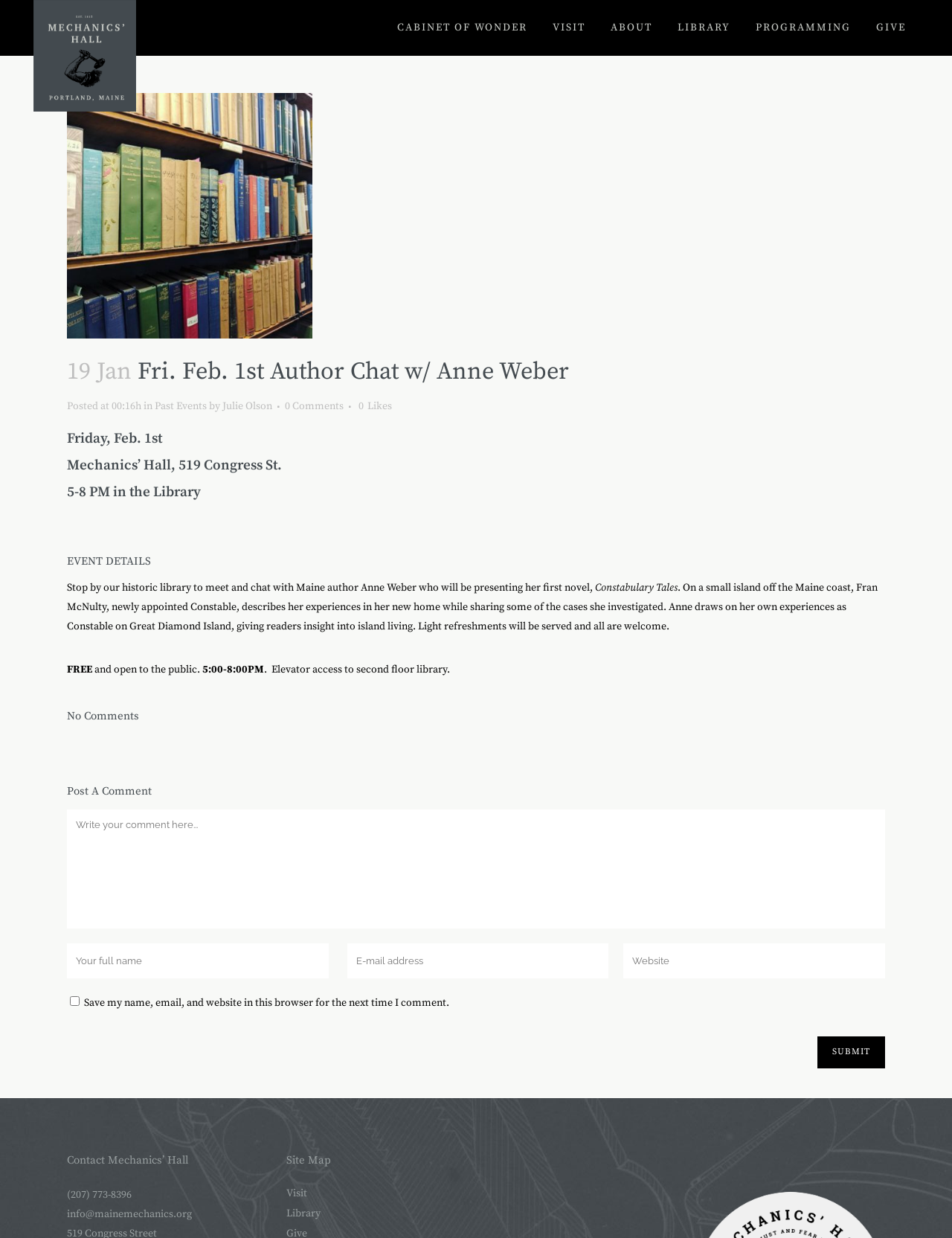Find the bounding box coordinates corresponding to the UI element with the description: "Cabinet of Wonder". The coordinates should be formatted as [left, top, right, bottom], with values as floats between 0 and 1.

[0.404, 0.0, 0.567, 0.045]